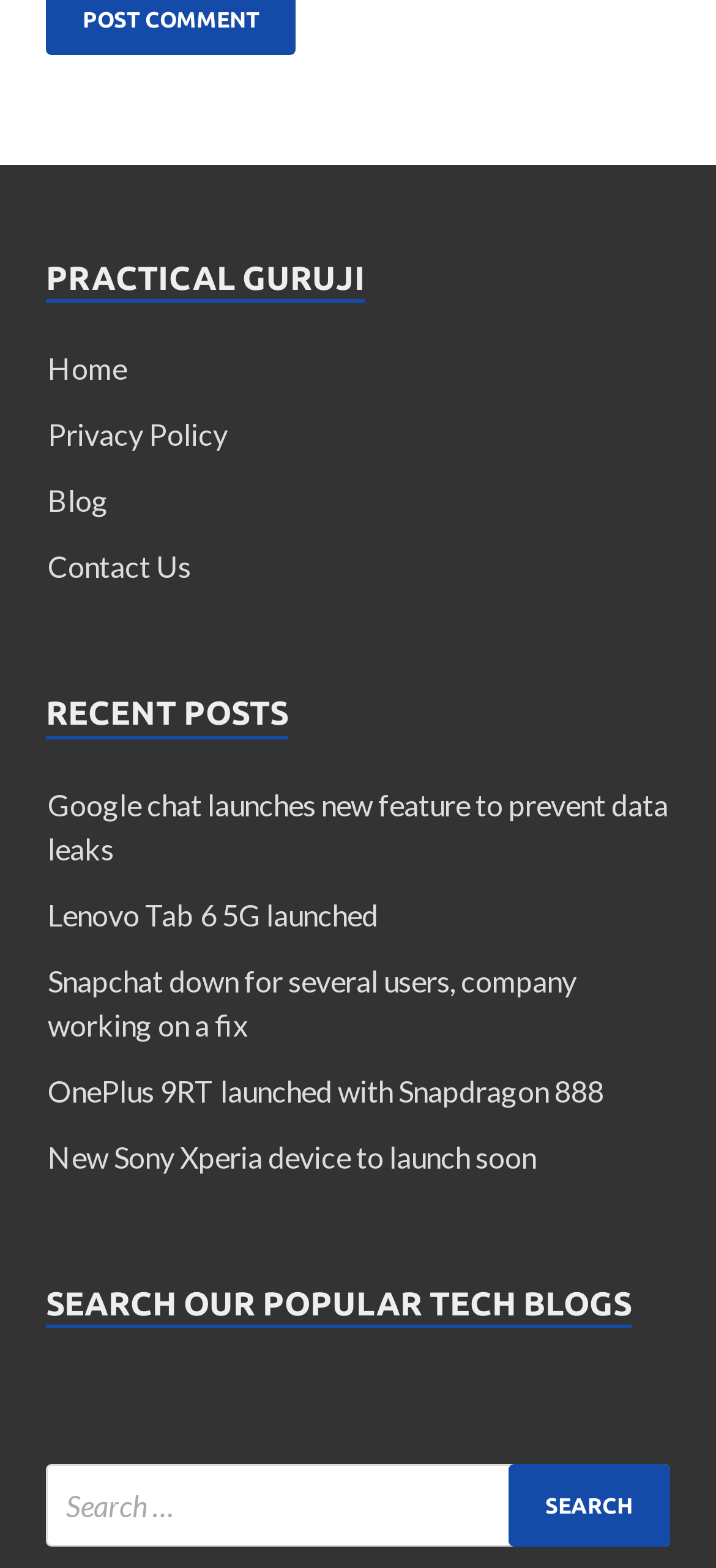Please provide a detailed answer to the question below based on the screenshot: 
How many recent posts are listed?

The recent posts section is located in the middle of the webpage and contains 5 links to different articles, including 'Google chat launches new feature to prevent data leaks', 'Lenovo Tab 6 5G launched', and others.